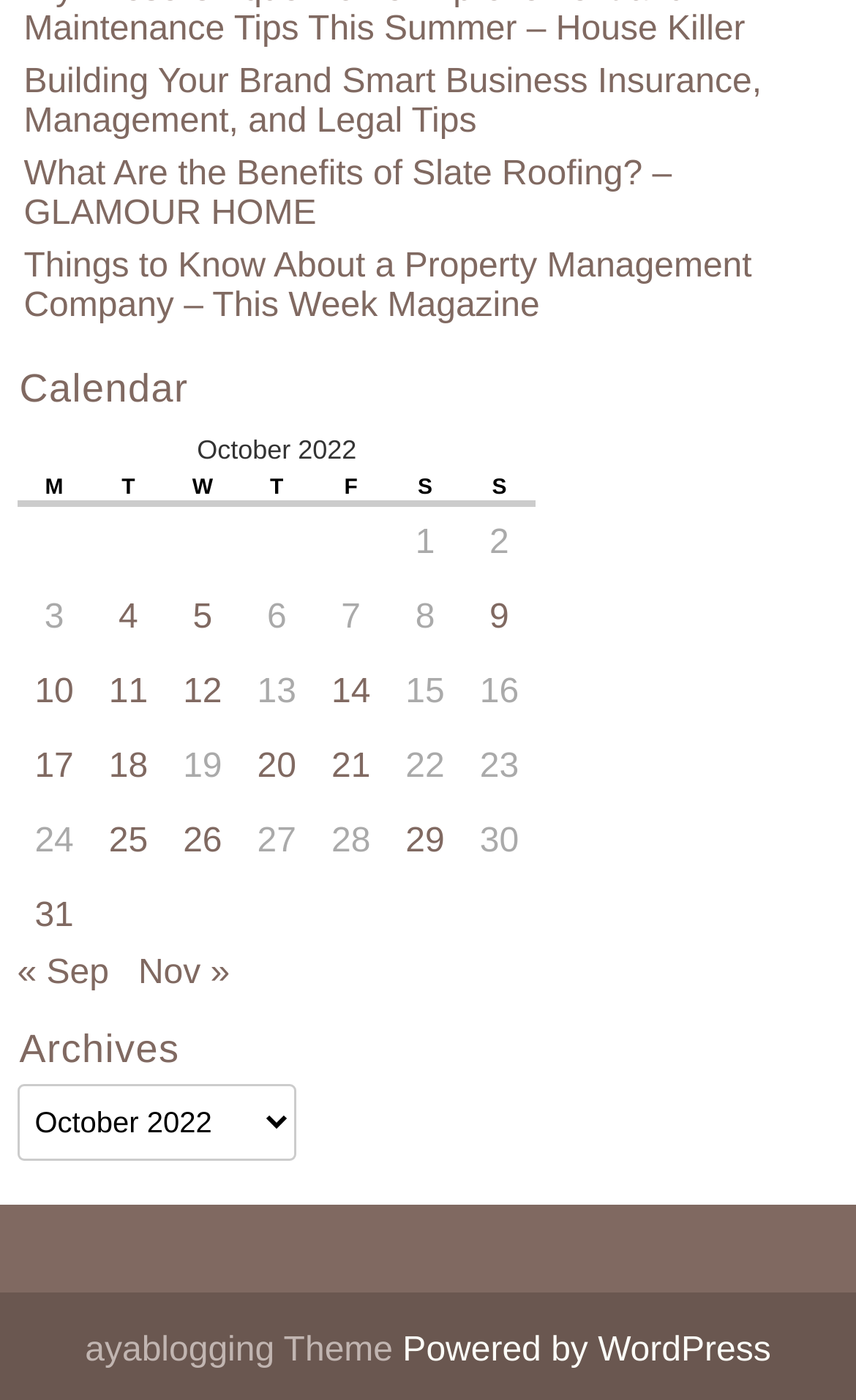Please provide the bounding box coordinates for the element that needs to be clicked to perform the instruction: "Visit ayablogging theme". The coordinates must consist of four float numbers between 0 and 1, formatted as [left, top, right, bottom].

[0.099, 0.951, 0.47, 0.978]